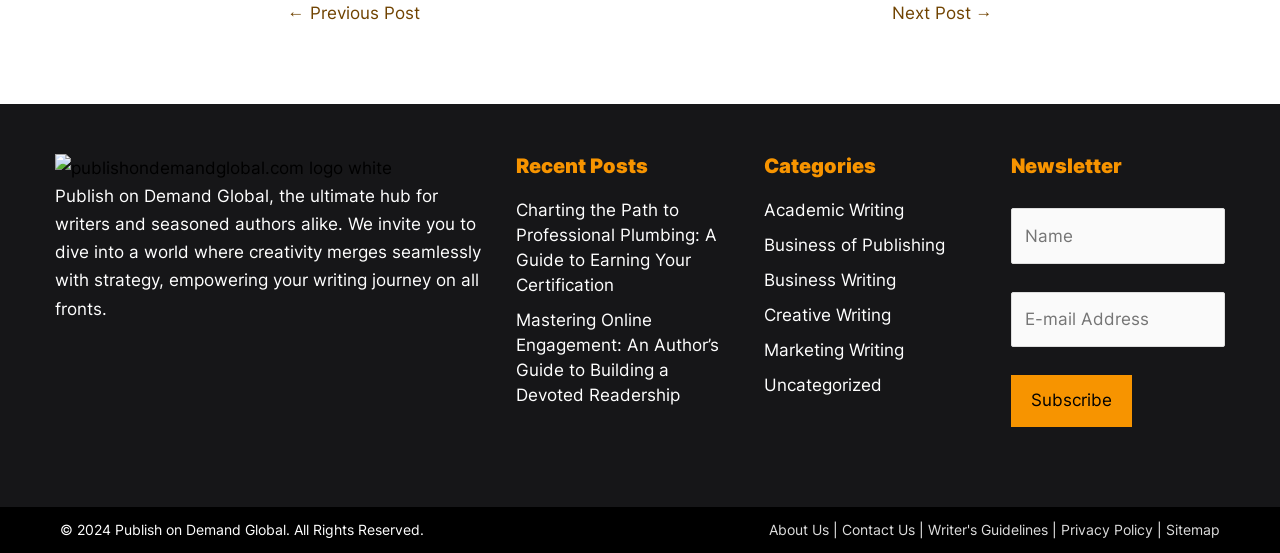Respond to the question below with a single word or phrase: What is the copyright year of the website?

2024